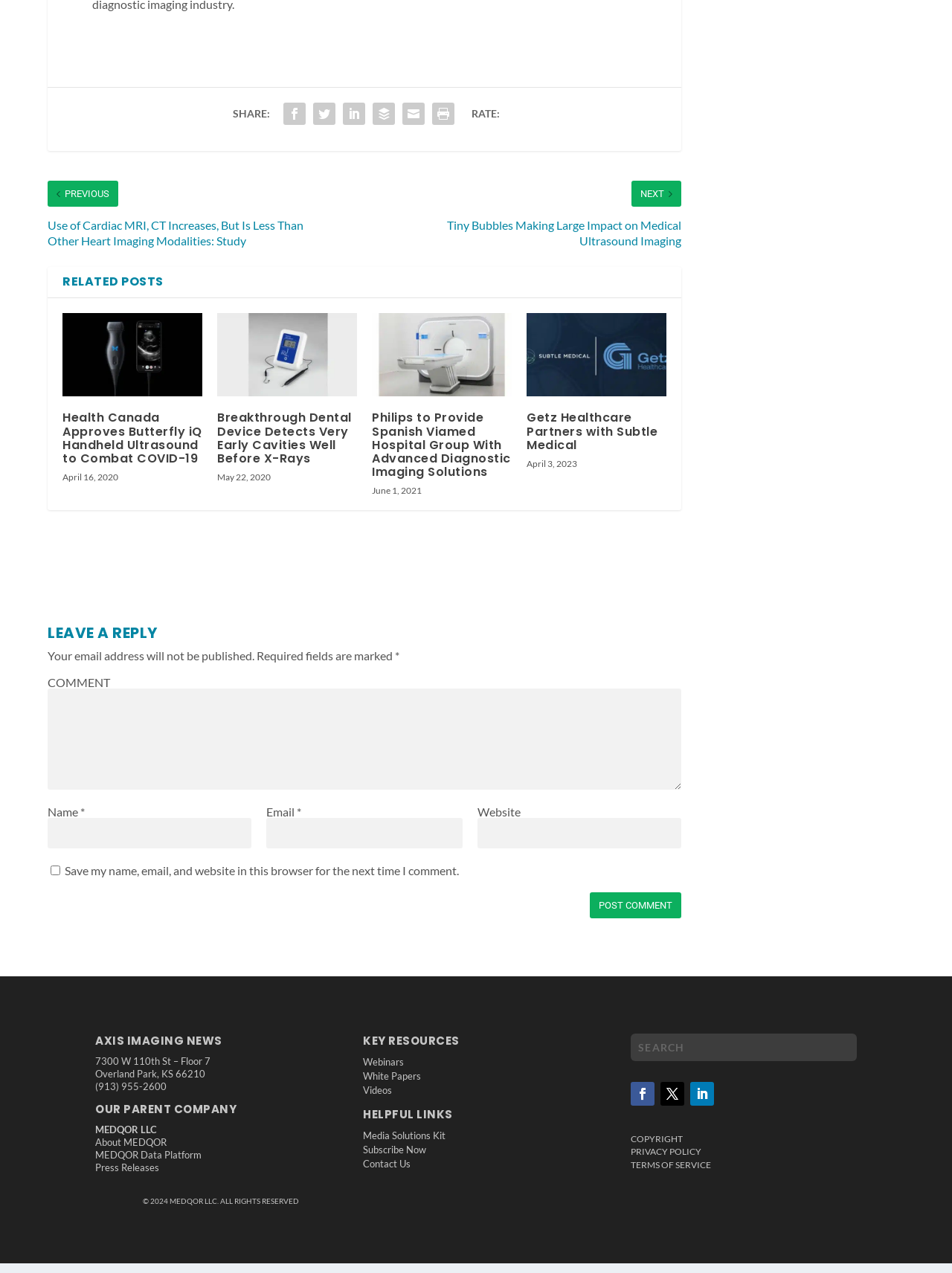By analyzing the image, answer the following question with a detailed response: What is the purpose of the 'LEAVE A REPLY' section?

The 'LEAVE A REPLY' section is located at the bottom of the webpage and contains a text box and several input fields, indicating that it is intended for users to leave comments or replies to the posts on the webpage.